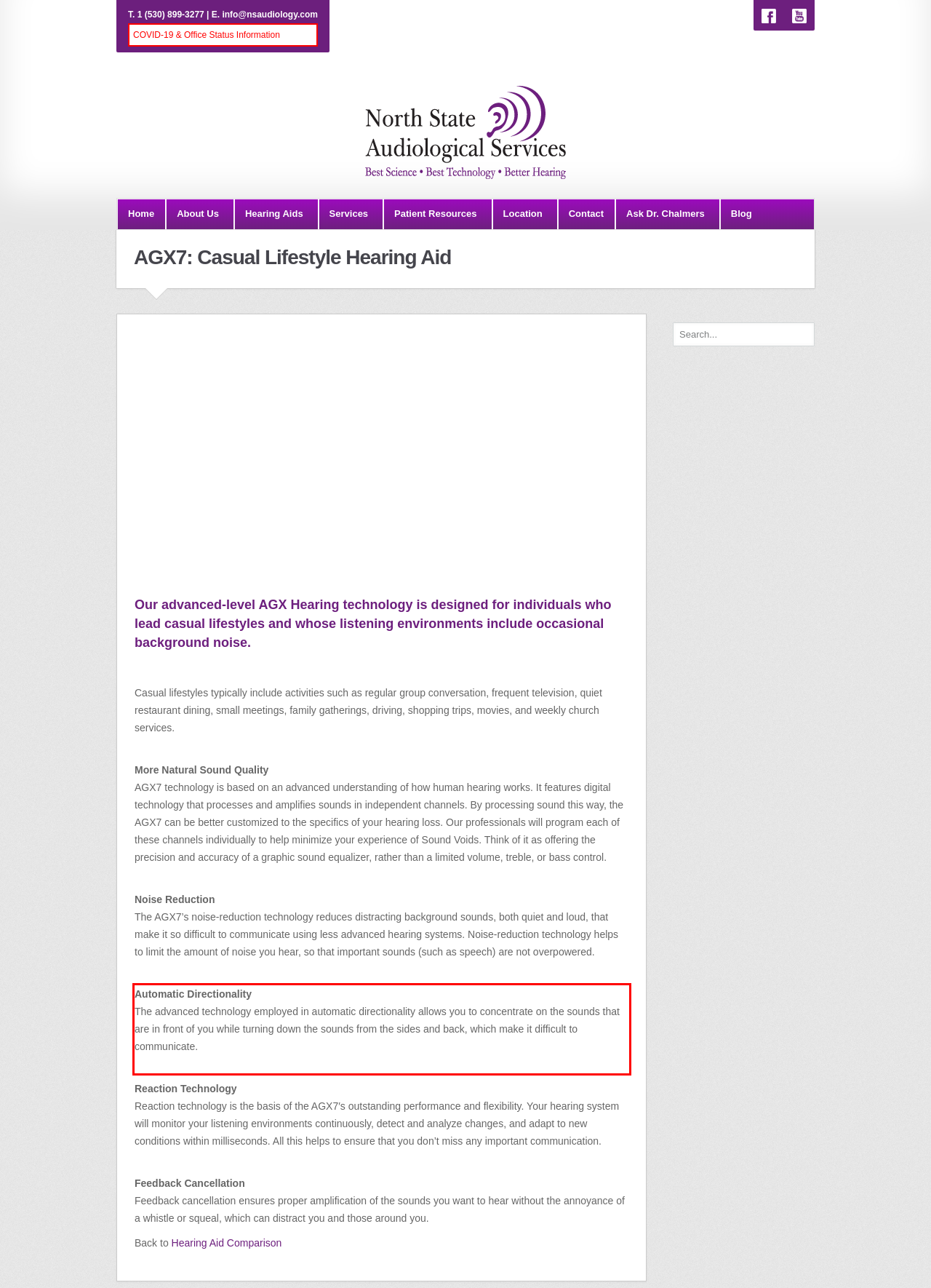Analyze the screenshot of the webpage and extract the text from the UI element that is inside the red bounding box.

Automatic Directionality The advanced technology employed in automatic directionality allows you to concentrate on the sounds that are in front of you while turning down the sounds from the sides and back, which make it difficult to communicate.